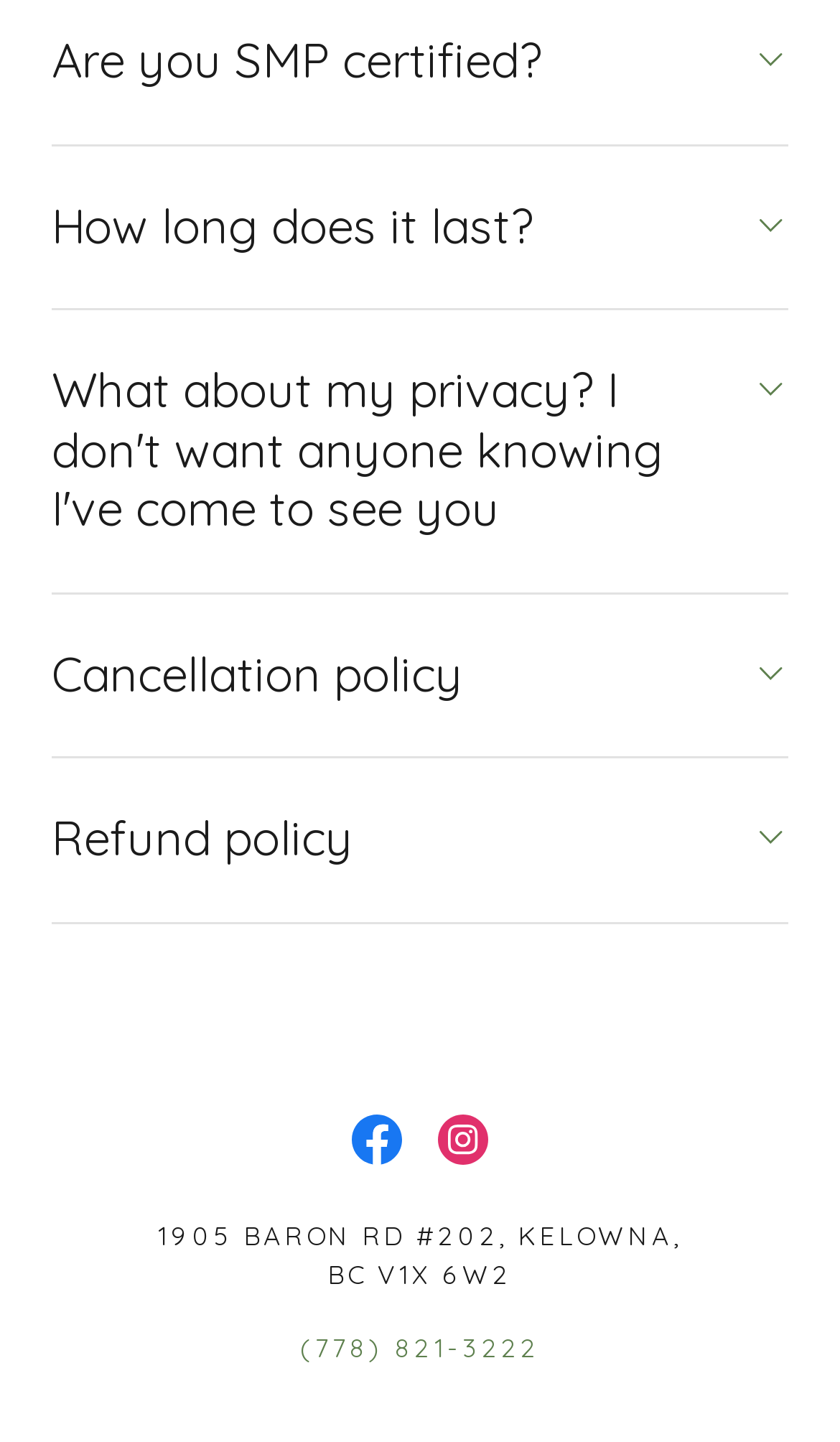Using the information in the image, give a comprehensive answer to the question: 
How many social media links are present?

There are two social media links present on the webpage, which are Facebook and Instagram, as indicated by the links 'Facebook Social Link' and 'Instagram Social Link'.